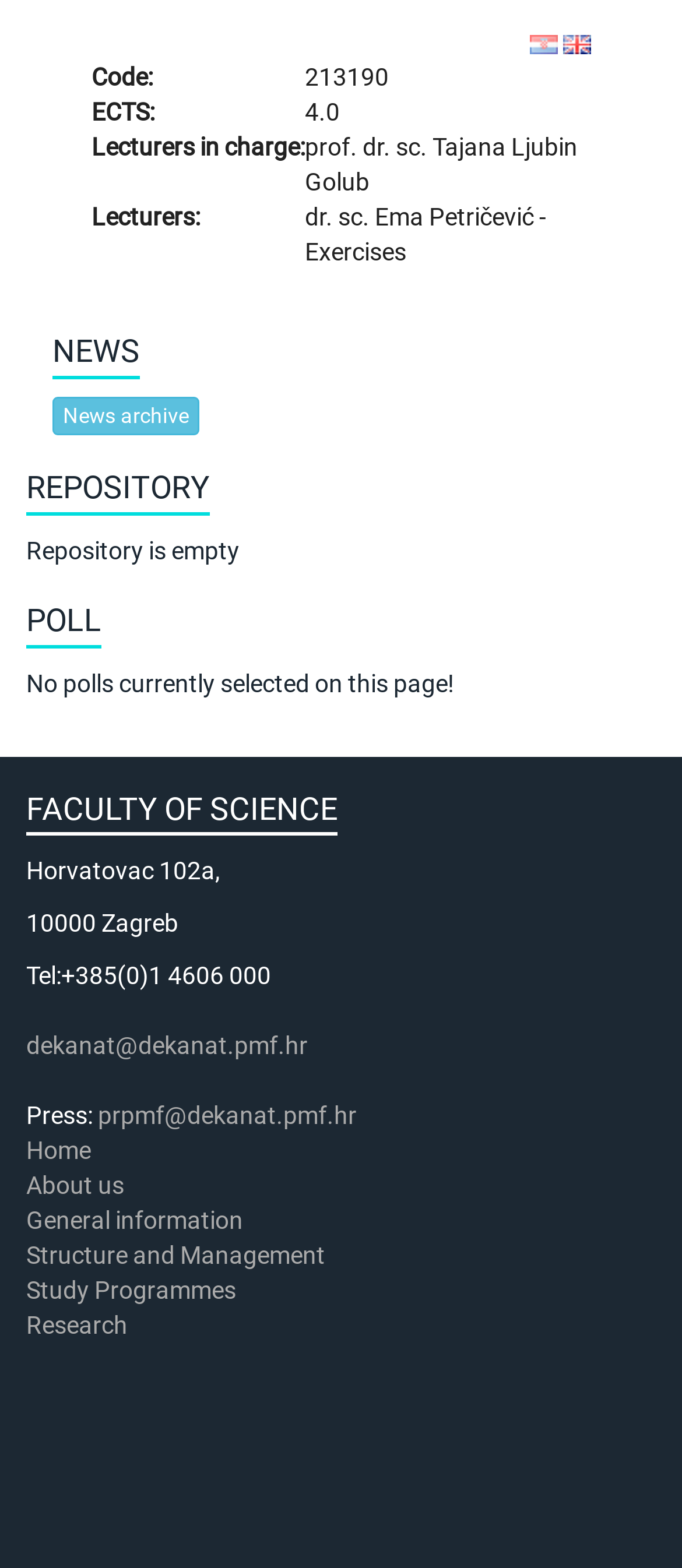Please determine the bounding box coordinates of the element's region to click for the following instruction: "Go to news archive".

[0.077, 0.253, 0.292, 0.278]